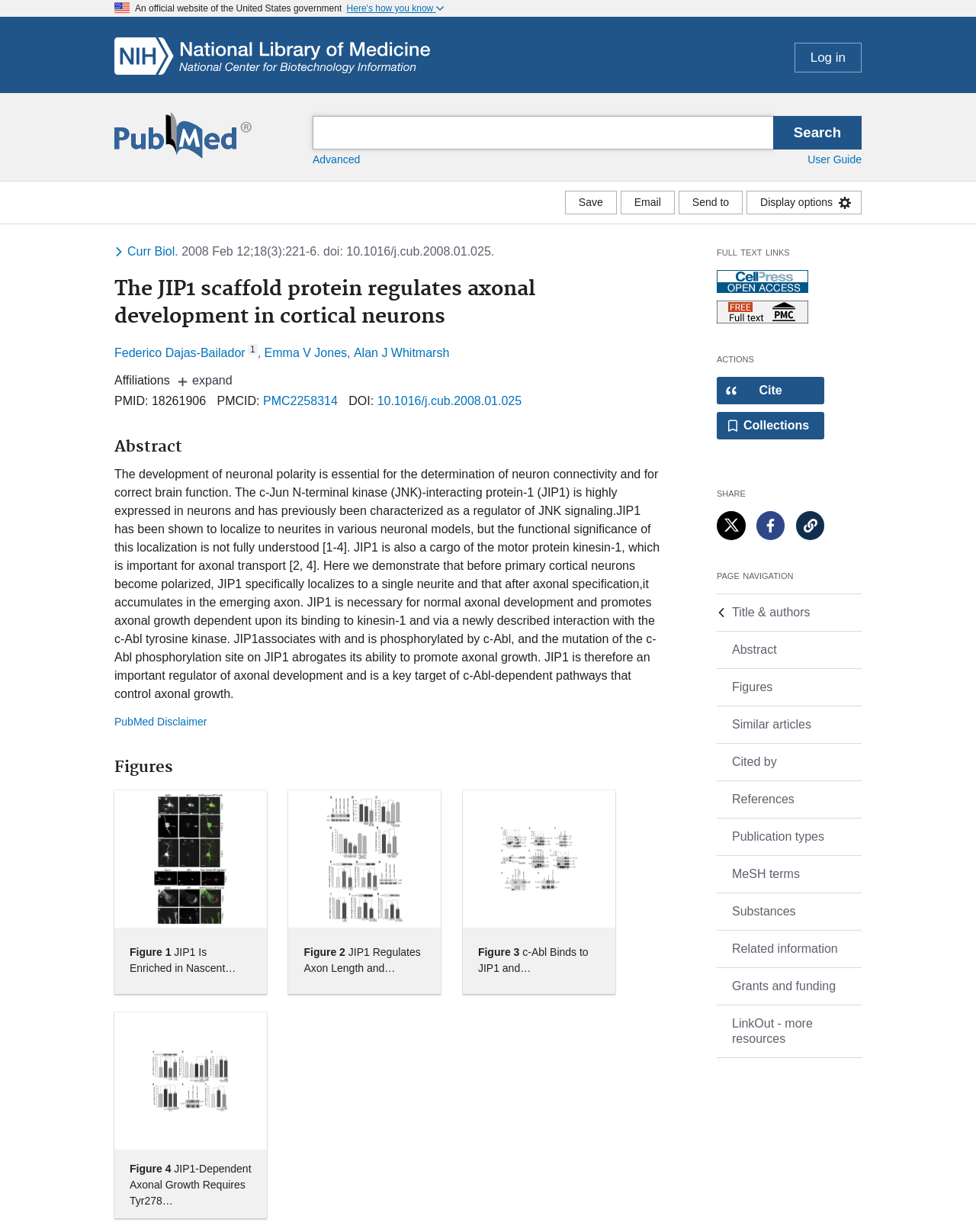What is the PubMed ID of the article?
Examine the image and give a concise answer in one word or a short phrase.

18261906